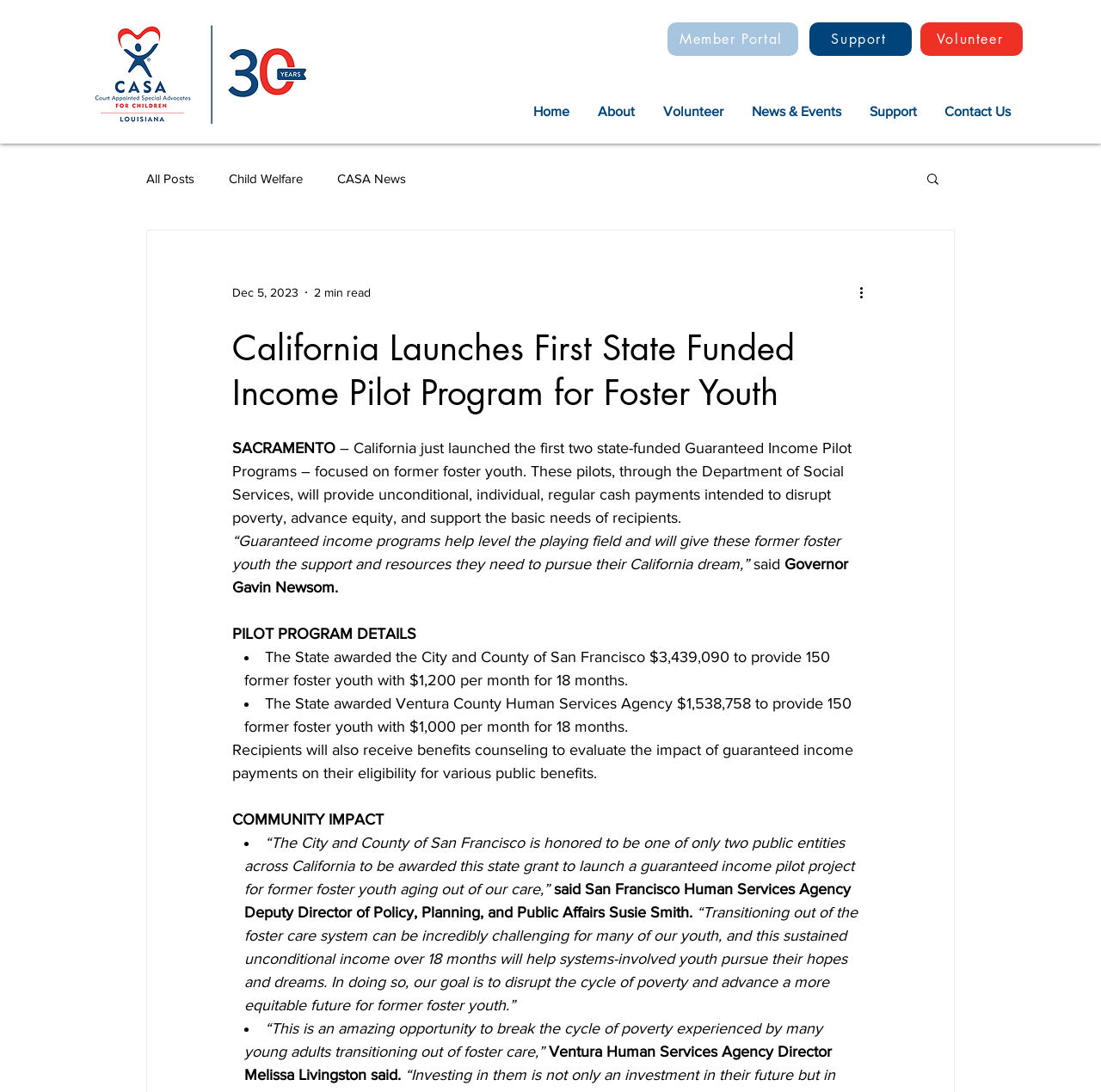Present a detailed account of what is displayed on the webpage.

This webpage is about California launching the first two state-funded Guaranteed Income Pilot Programs focused on former foster youth. At the top of the page, there is a logo image on the left and three links to "Member Portal", "Support", and "Volunteer" on the right. Below these links, there is a navigation menu with links to "Home", "About", "Volunteer", "News & Events", "Support", and "Contact Us". 

On the left side of the page, there is a secondary navigation menu with links to "All Posts", "Child Welfare", and "CASA News" under the "blog" category. A search button with a magnifying glass icon is located on the right side of the page.

The main content of the page is an article about the Guaranteed Income Pilot Programs. The article starts with a heading "California Launches First State Funded Income Pilot Program for Foster Youth" followed by a brief introduction to the program. The introduction is divided into three paragraphs, with the first paragraph explaining the purpose of the program, the second paragraph quoting Governor Gavin Newsom, and the third paragraph providing more details about the program.

Below the introduction, there is a section titled "PILOT PROGRAM DETAILS" that lists two bullet points describing the programs awarded to the City and County of San Francisco and Ventura County Human Services Agency. Each bullet point provides details about the funding amount, the number of recipients, and the duration of the program.

The next section is titled "COMMUNITY IMPACT" and lists three bullet points with quotes from officials from the City and County of San Francisco and Ventura County Human Services Agency. These quotes express their appreciation for the program and its potential impact on the lives of former foster youth.